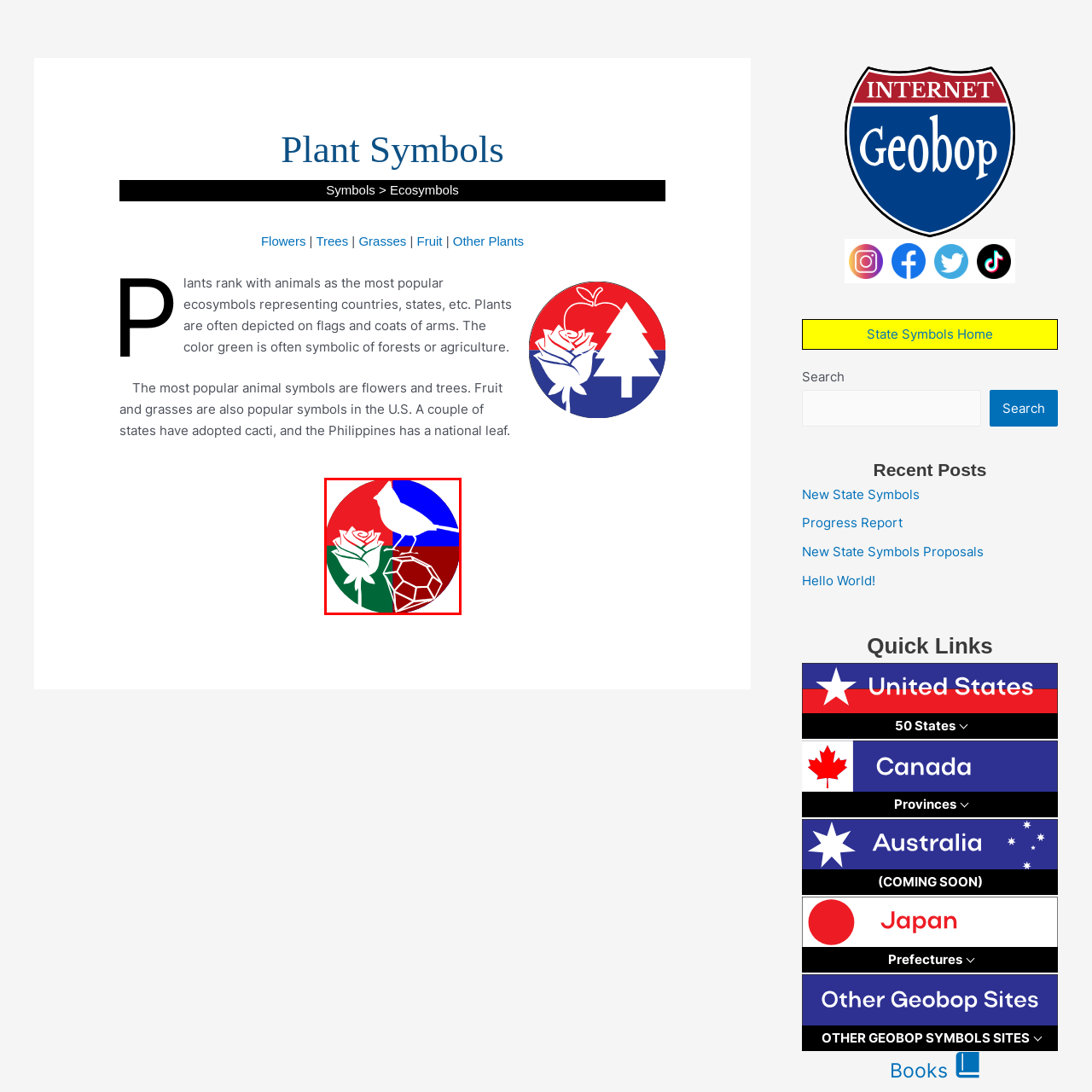Offer a detailed account of what is shown inside the red bounding box.

The image features a circular emblem divided into four quadrants, each with distinct colors: red, blue, green, and a deeper red. In the center, a stylized white bird, reminiscent of a cardinal, is perched alongside a white rose and a geometric representation of a gem or mineral. The vibrant color scheme and symbolic imagery represent the themes of nature and the environment, highlighting their significance in cultural symbols. This emblem encapsulates the idea of plant and animal representation within a broader context, possibly reflecting state or national symbols as seen in various flags and coats of arms. The visual elements symbolize the interconnectedness of flora, fauna, and natural resources.